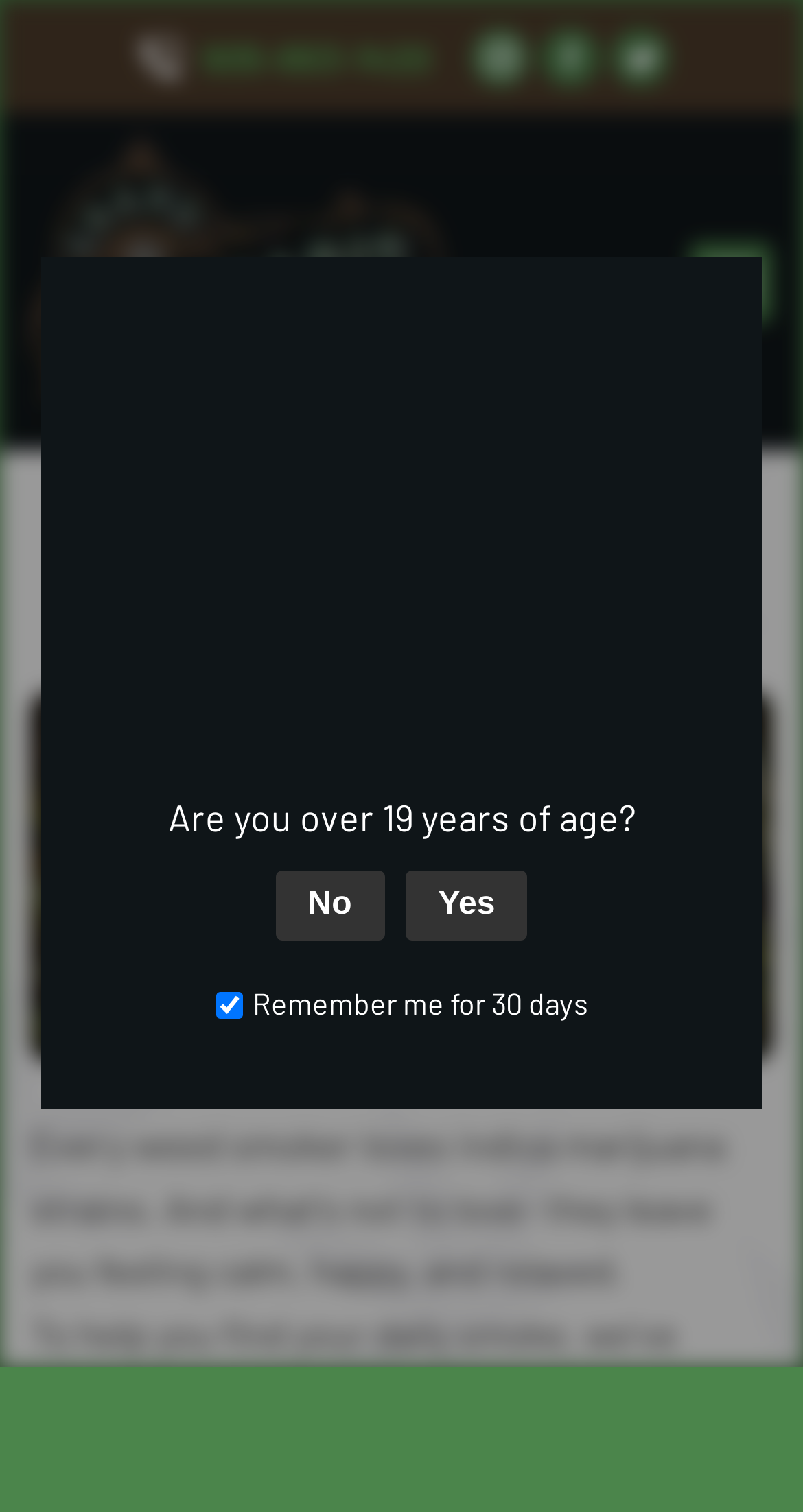Please specify the bounding box coordinates of the clickable region to carry out the following instruction: "Click here to customise settings". The coordinates should be four float numbers between 0 and 1, in the format [left, top, right, bottom].

None